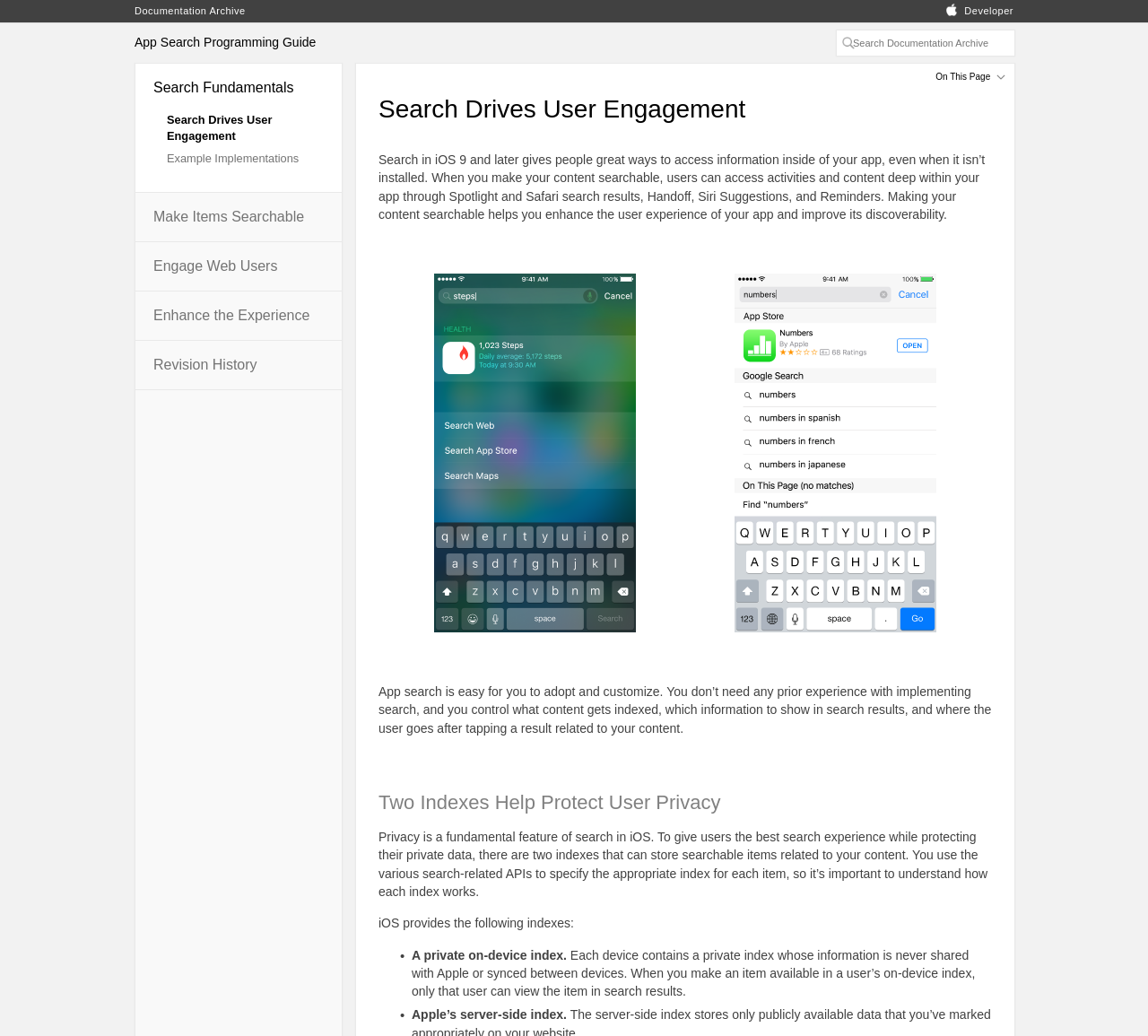Based on the image, give a detailed response to the question: What is the main topic of the webpage?

The webpage appears to be a programming guide for app developers, focusing on how to make app content searchable in iOS. It provides information on the benefits of app search, how to implement it, and how to protect user privacy.